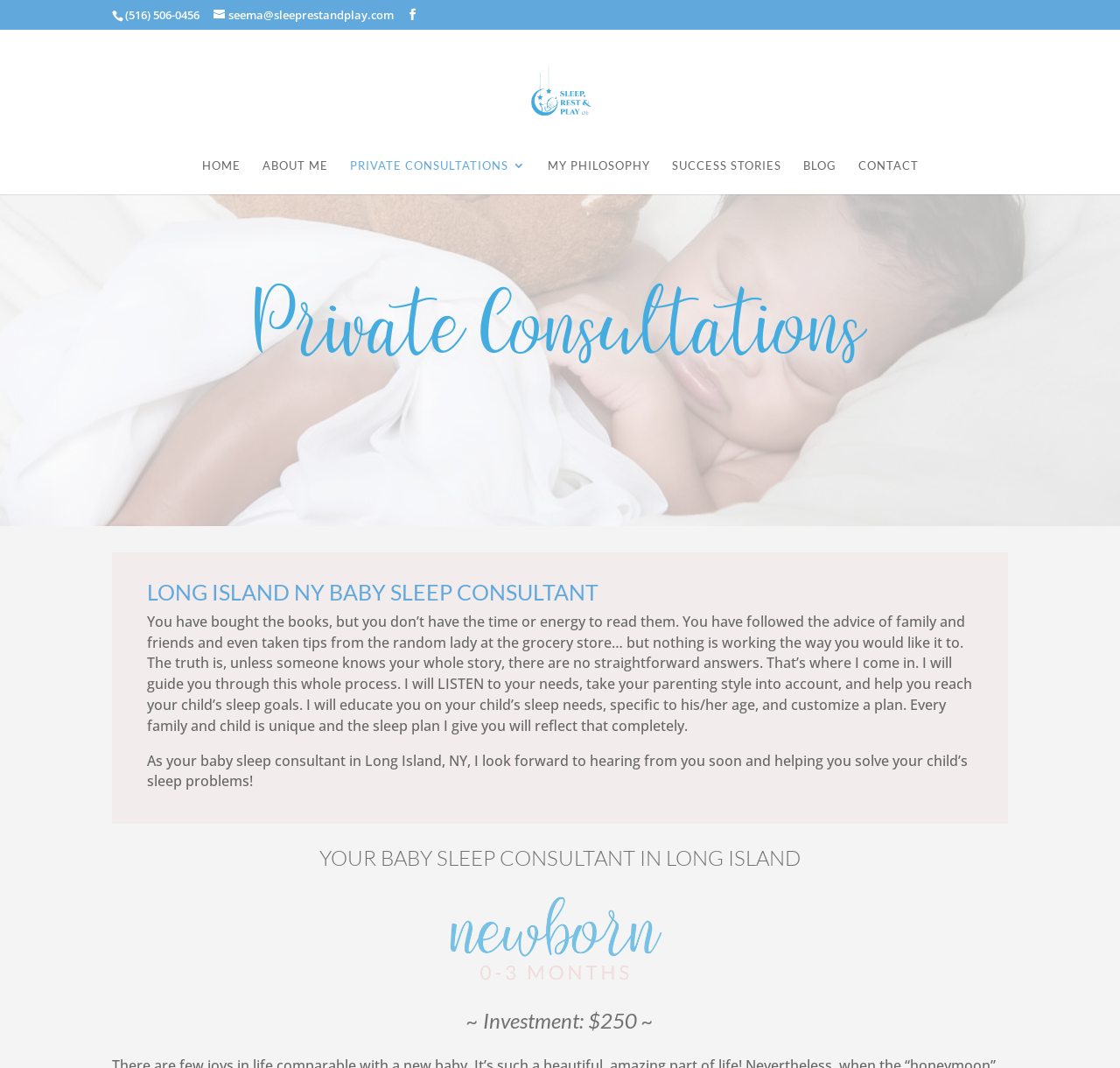Find the bounding box coordinates of the element to click in order to complete this instruction: "Call the phone number". The bounding box coordinates must be four float numbers between 0 and 1, denoted as [left, top, right, bottom].

[0.112, 0.006, 0.178, 0.021]